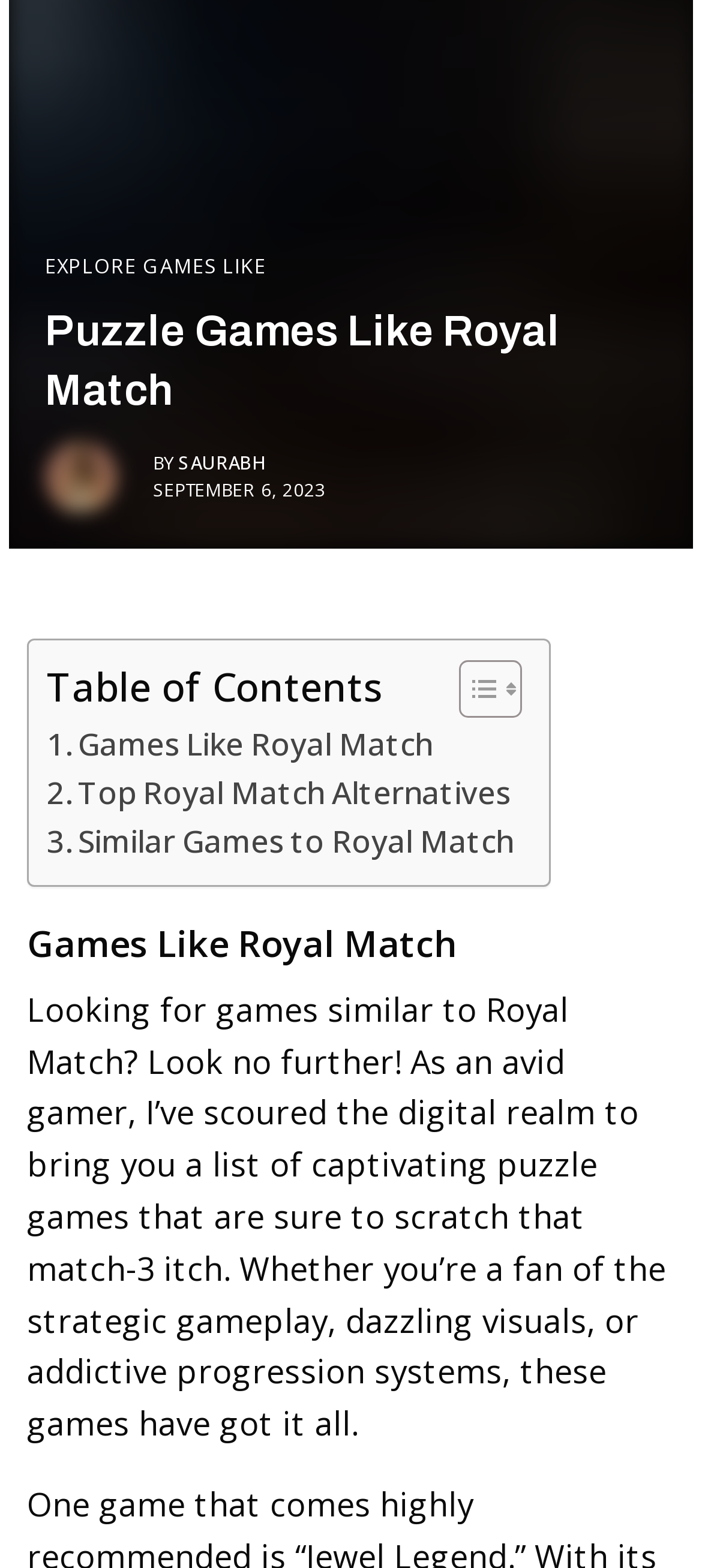From the webpage screenshot, predict the bounding box of the UI element that matches this description: "Navigation Menu".

None